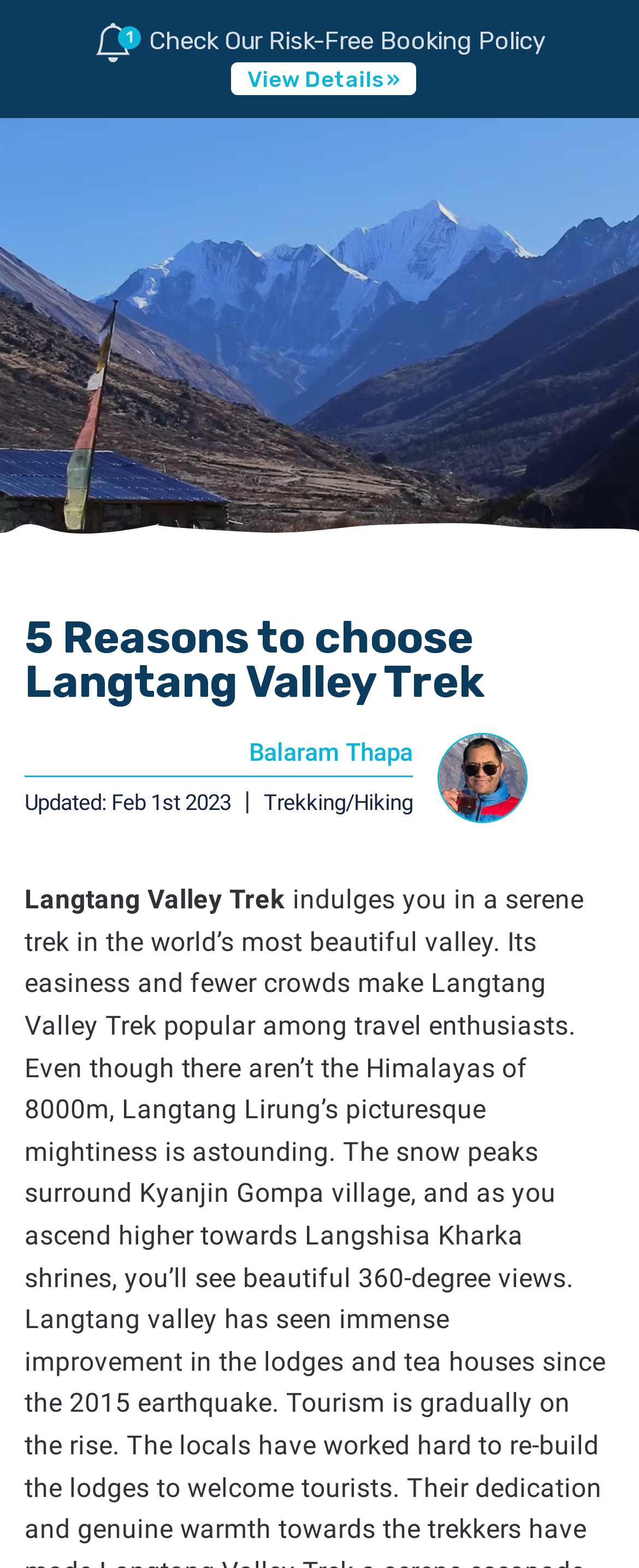Given the element description View Details, specify the bounding box coordinates of the corresponding UI element in the format (top-left x, top-left y, bottom-right x, bottom-right y). All values must be between 0 and 1.

[0.362, 0.04, 0.651, 0.061]